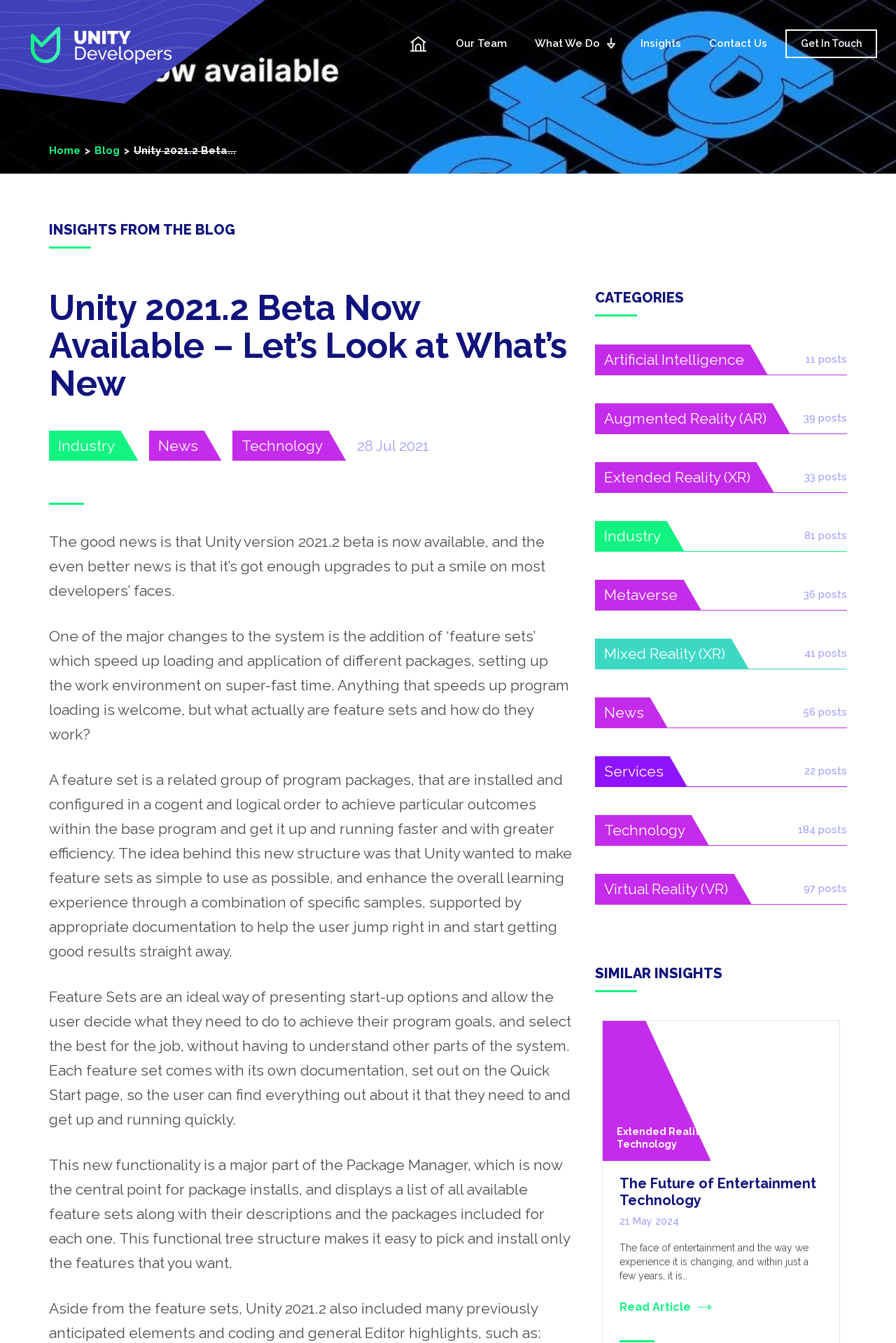Given the element description, predict the bounding box coordinates in the format (top-left x, top-left y, bottom-right x, bottom-right y), using floating point numbers between 0 and 1: What We Do

[0.586, 0.022, 0.695, 0.044]